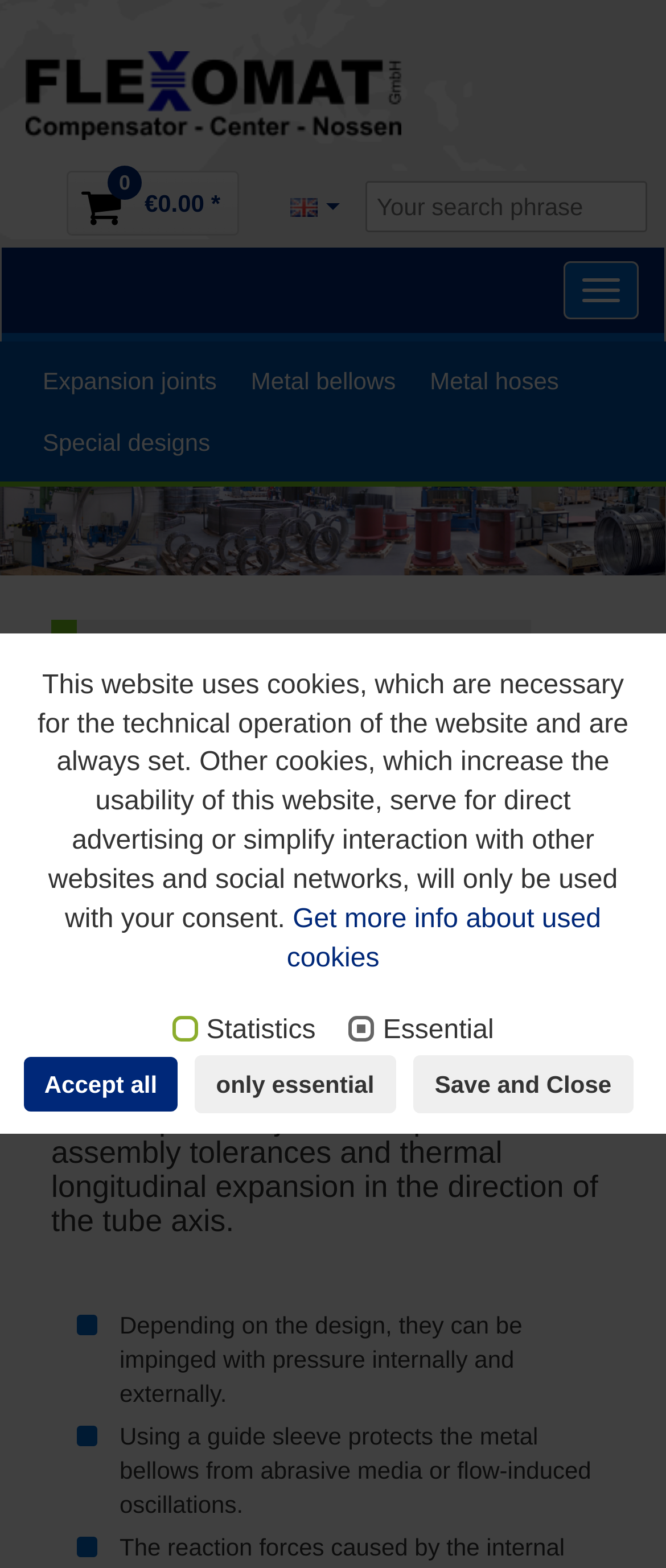Illustrate the webpage's structure and main components comprehensively.

The webpage is about Axial expansion joints from Flexomat GmbH. At the top left, there is a logo of Flexomat GmbH, accompanied by a link to the company's website. Next to it, there is a shopping cart link with a count of 0 items and a total cost of €0.00. 

On the top right, there is a language selection menu with an English option, and a search box where users can input their search phrases. 

Below the top section, there is a navigation menu with links to Flexomat GmbH, Products, Expansion joints, and other related categories. 

The main content of the webpage is about Axial expansion joints, with a heading and a figure that takes up most of the width of the page. The text explains that Axial expansion joints compensate assembly tolerances and thermal longitudinal expansion in the direction of the tube axis. 

There are additional details about the design and functionality of Axial expansion joints, including the use of guide sleeves to protect the metal bellows. 

At the bottom of the page, there is a notice about the website's use of cookies, with links to get more information and options to accept or decline certain types of cookies.